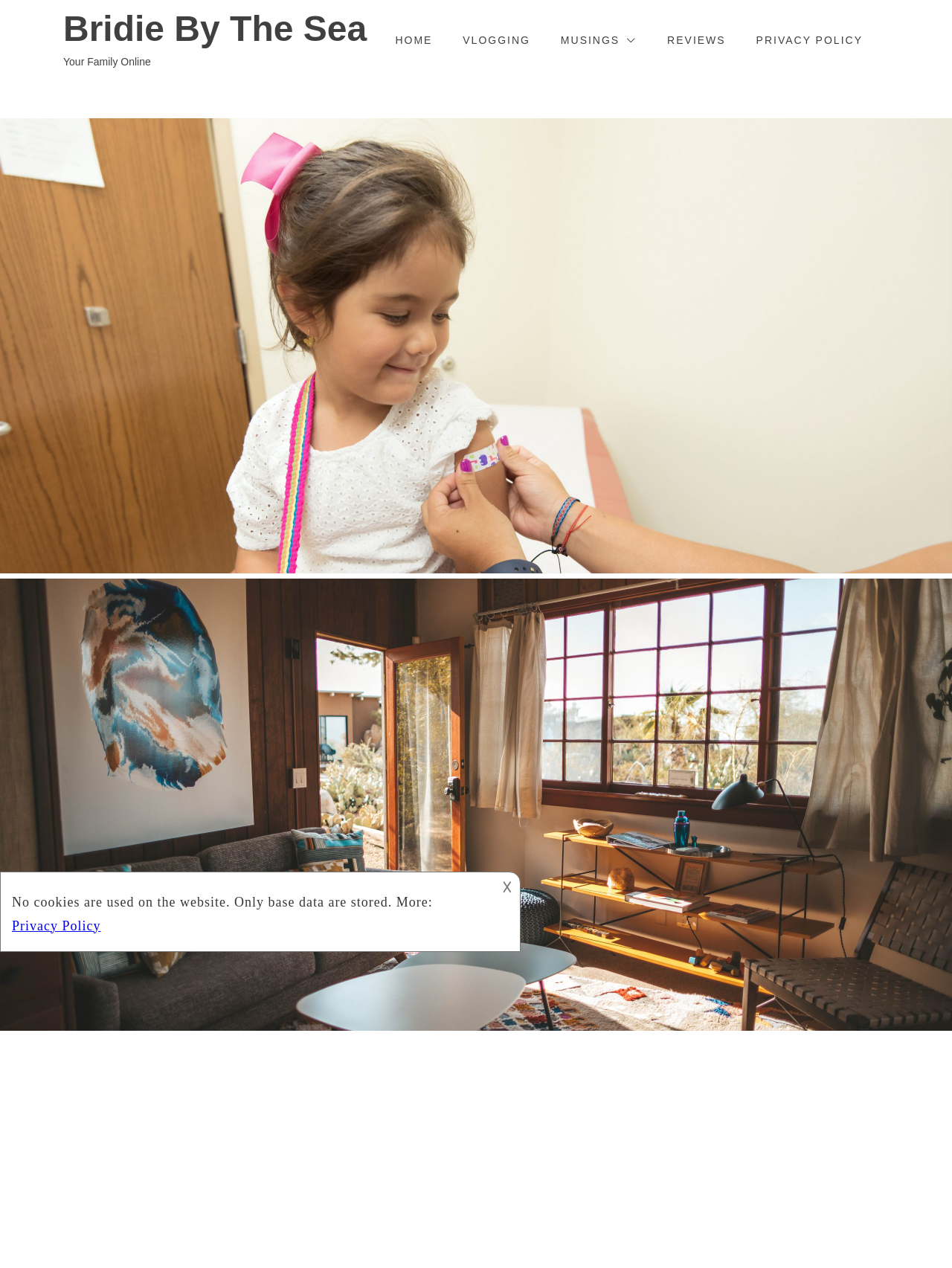Bounding box coordinates should be in the format (top-left x, top-left y, bottom-right x, bottom-right y) and all values should be floating point numbers between 0 and 1. Determine the bounding box coordinate for the UI element described as: Bridie By The Sea

[0.066, 0.009, 0.388, 0.037]